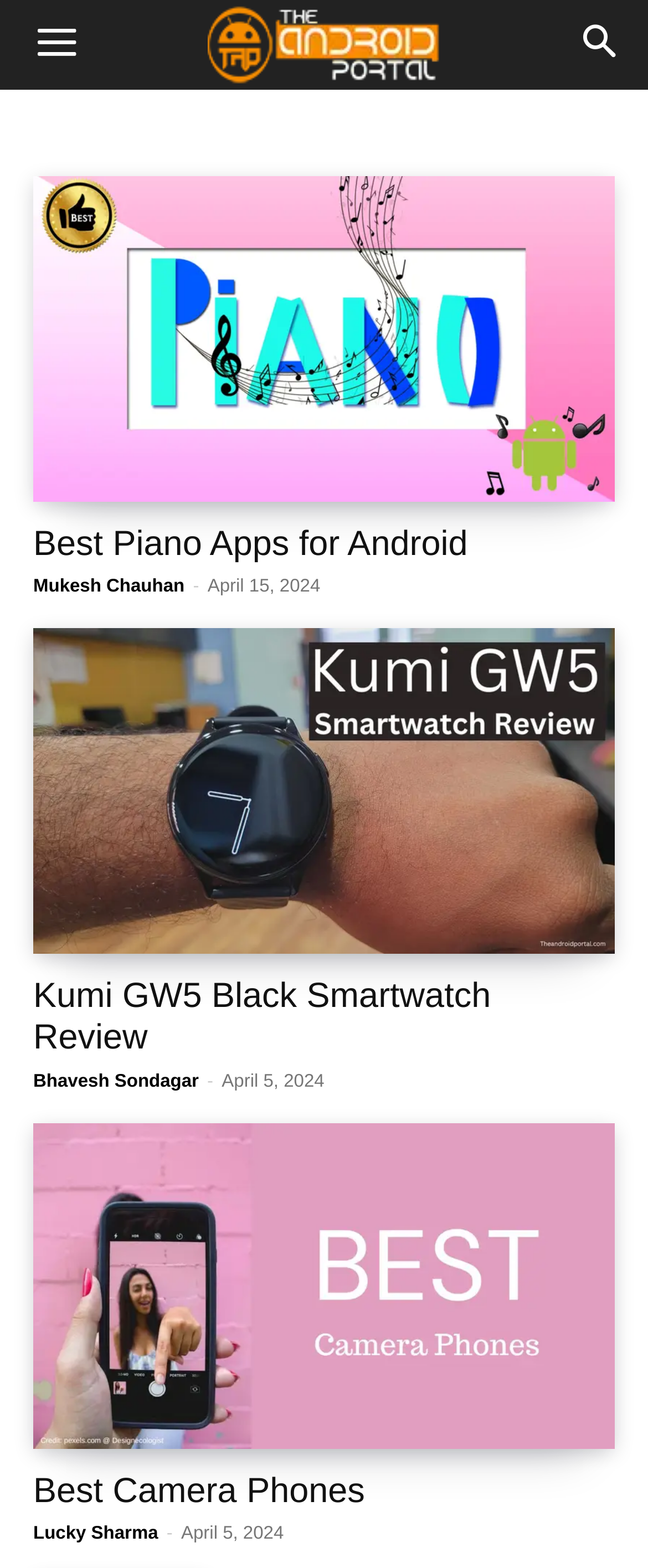How many links are there on the front page?
Using the image, respond with a single word or phrase.

9